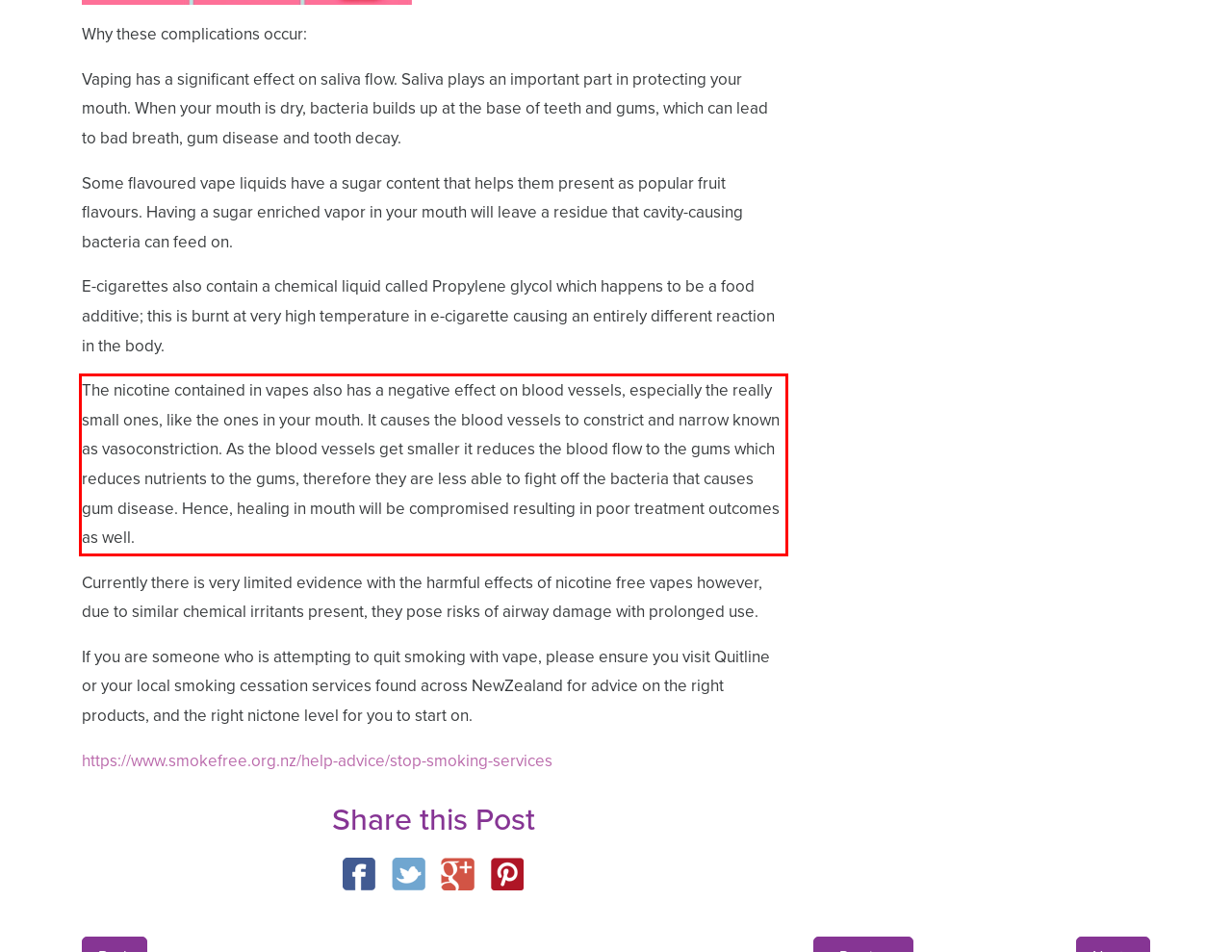The screenshot you have been given contains a UI element surrounded by a red rectangle. Use OCR to read and extract the text inside this red rectangle.

The nicotine contained in vapes also has a negative effect on blood vessels, especially the really small ones, like the ones in your mouth. It causes the blood vessels to constrict and narrow known as vasoconstriction. As the blood vessels get smaller it reduces the blood flow to the gums which reduces nutrients to the gums, therefore they are less able to fight off the bacteria that causes gum disease. Hence, healing in mouth will be compromised resulting in poor treatment outcomes as well.